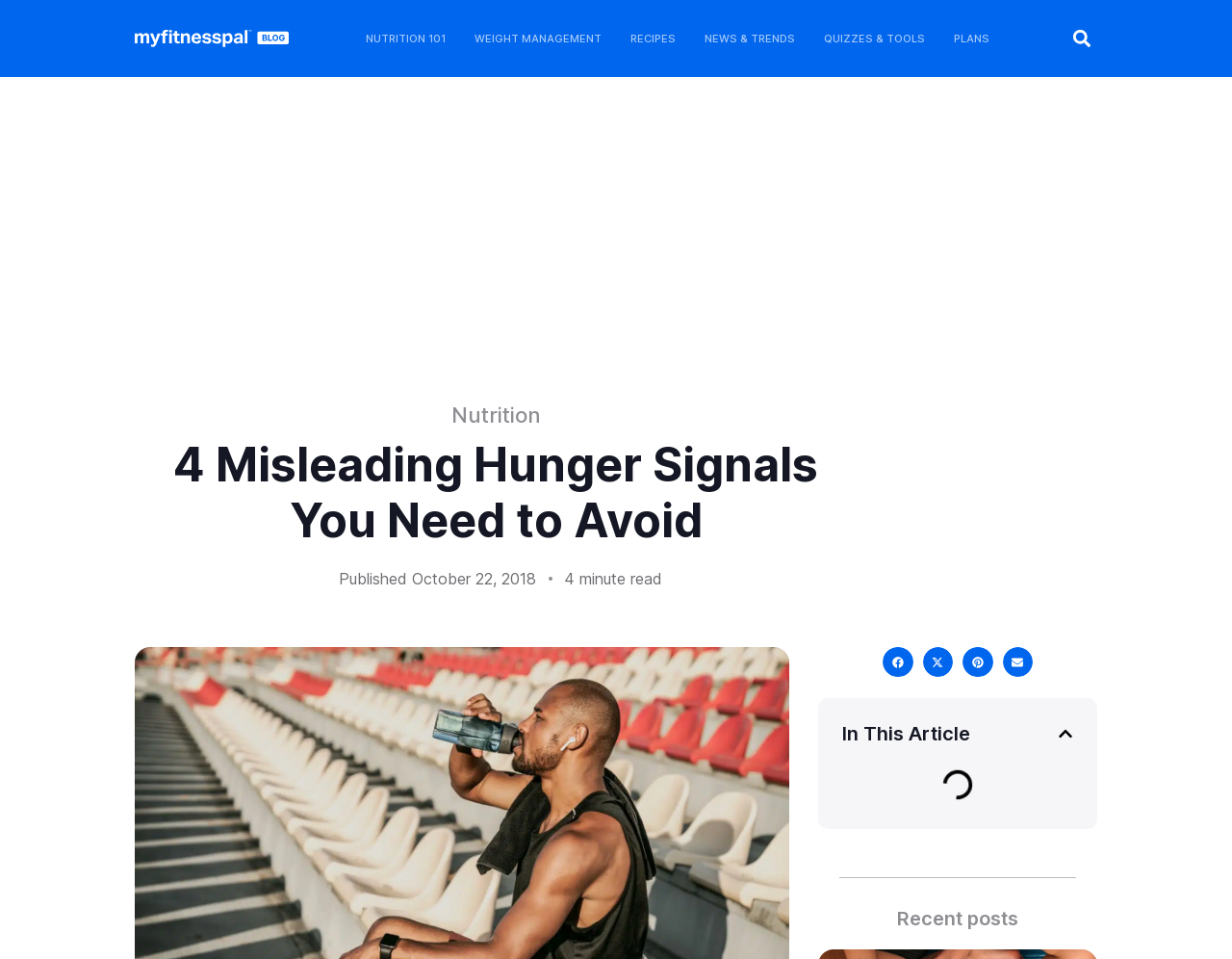Find the bounding box coordinates of the area that needs to be clicked in order to achieve the following instruction: "Search for nutrition topics". The coordinates should be specified as four float numbers between 0 and 1, i.e., [left, top, right, bottom].

[0.865, 0.024, 0.891, 0.057]